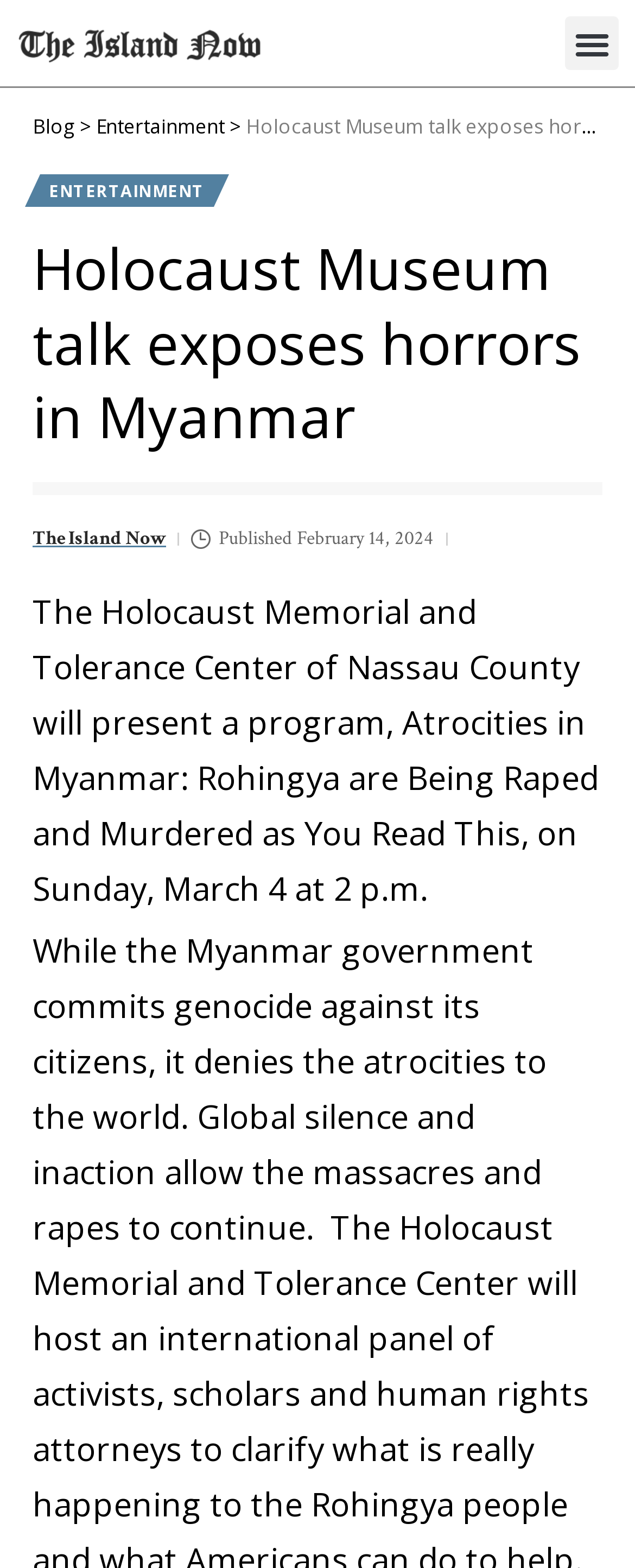Find the bounding box coordinates corresponding to the UI element with the description: "Entertainment". The coordinates should be formatted as [left, top, right, bottom], with values as floats between 0 and 1.

[0.051, 0.111, 0.347, 0.132]